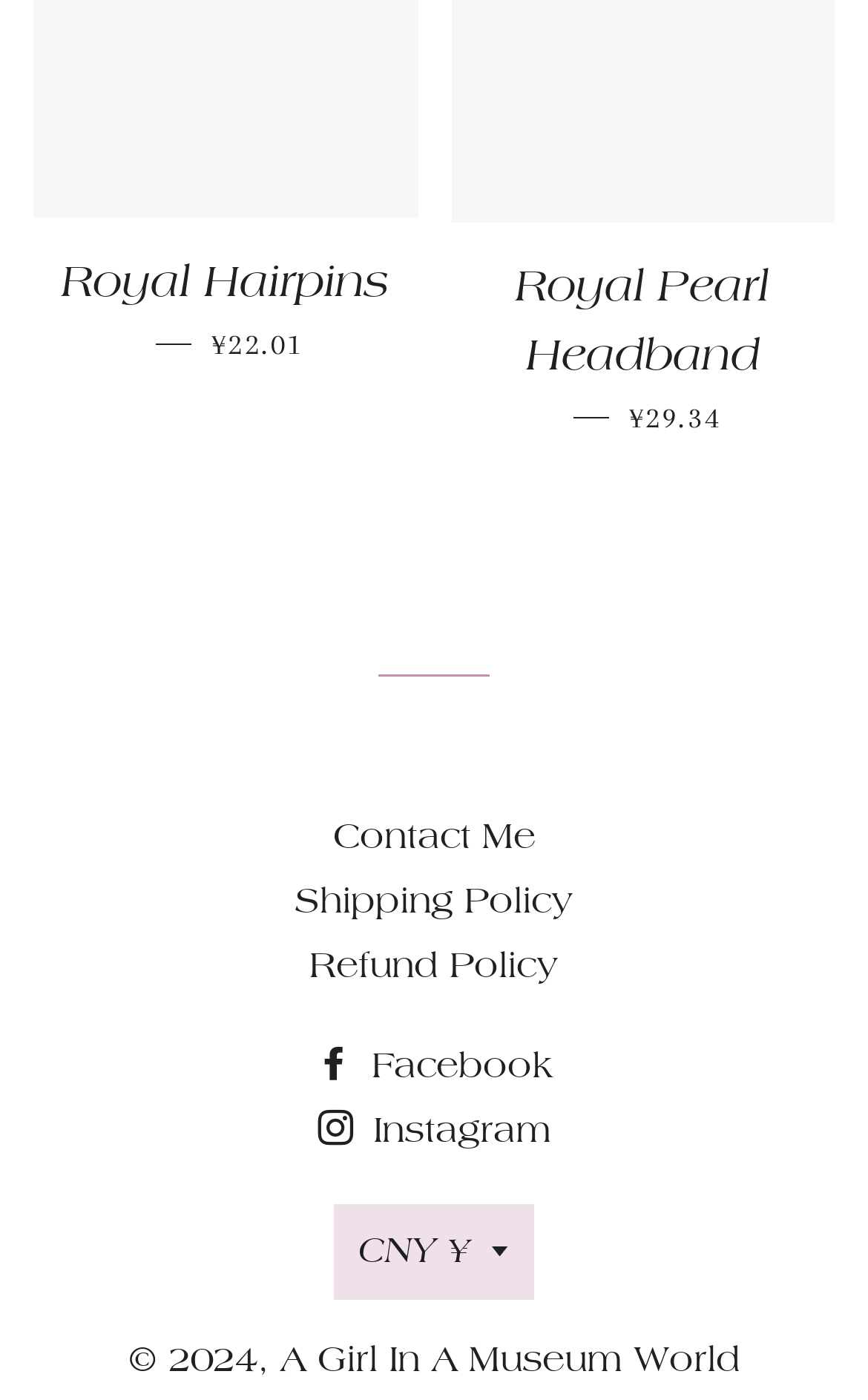Specify the bounding box coordinates of the area that needs to be clicked to achieve the following instruction: "Check refund policy".

[0.356, 0.676, 0.644, 0.705]